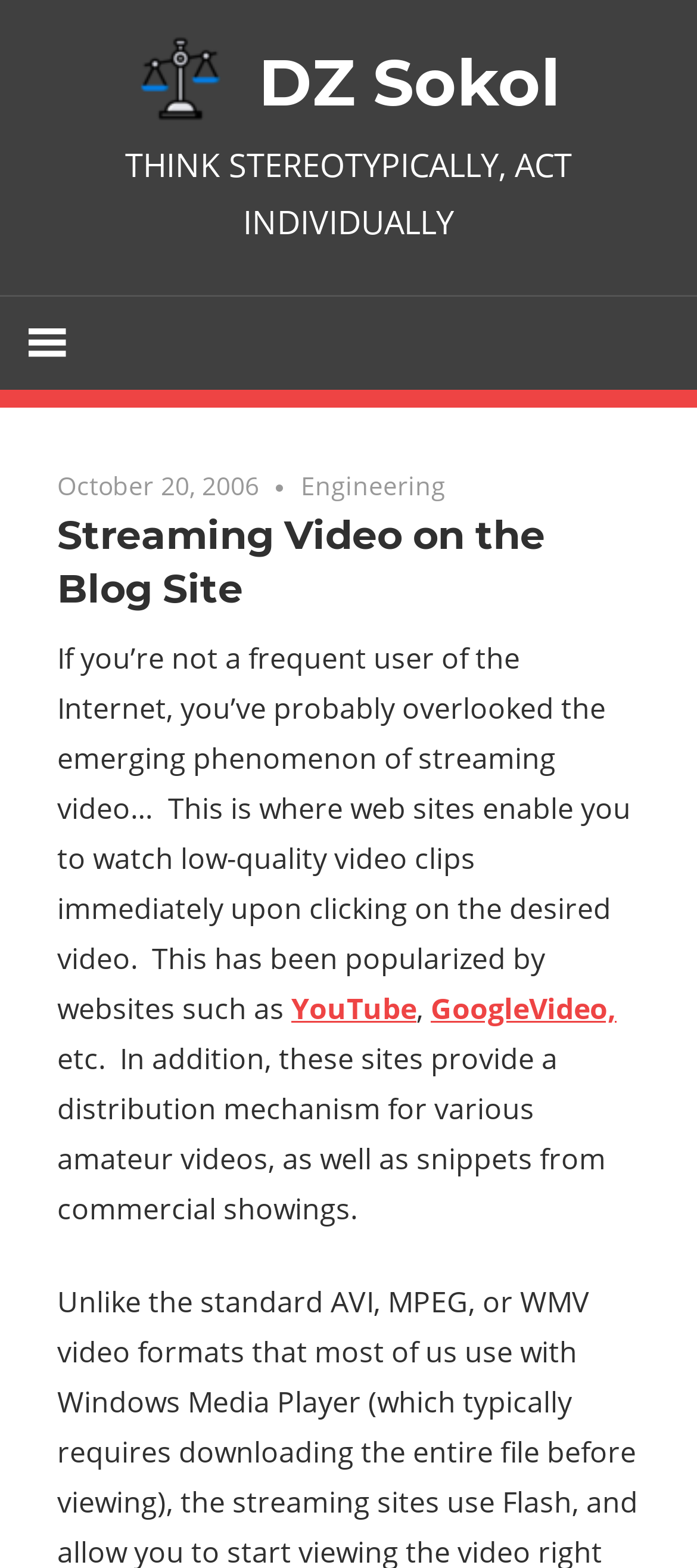What is the date of the blog post?
Use the image to give a comprehensive and detailed response to the question.

The date of the blog post can be found in the header section of the webpage, where it is written as 'October 20, 2006'. This date is located below the blog site's name and above the blog post's title.